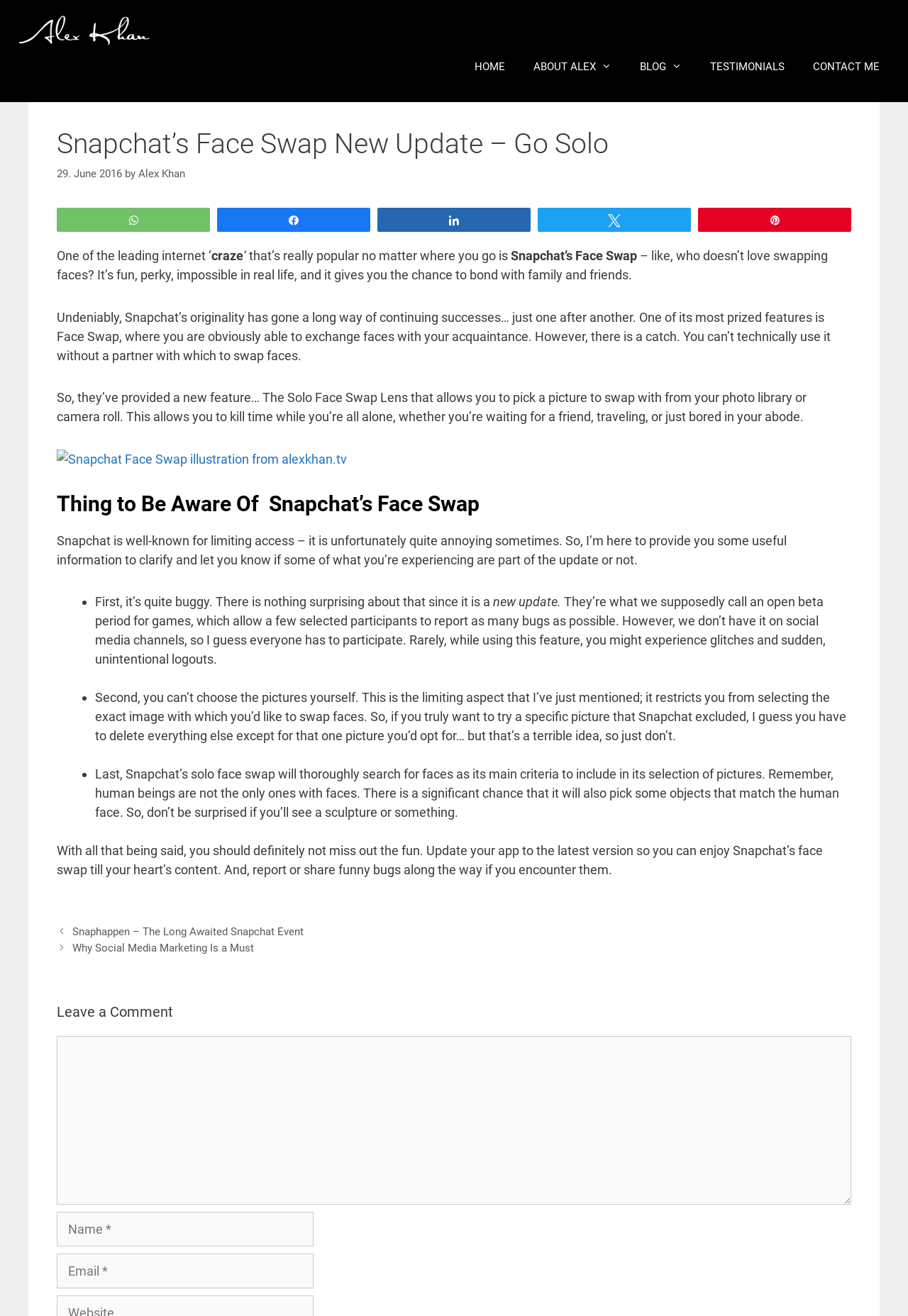What is the main topic of this blog post?
Please provide a detailed and comprehensive answer to the question.

The main topic of this blog post can be inferred from the heading 'Snapchat’s Face Swap New Update – Go Solo' and the content of the article, which discusses the new feature of Snapchat's Face Swap and its limitations.